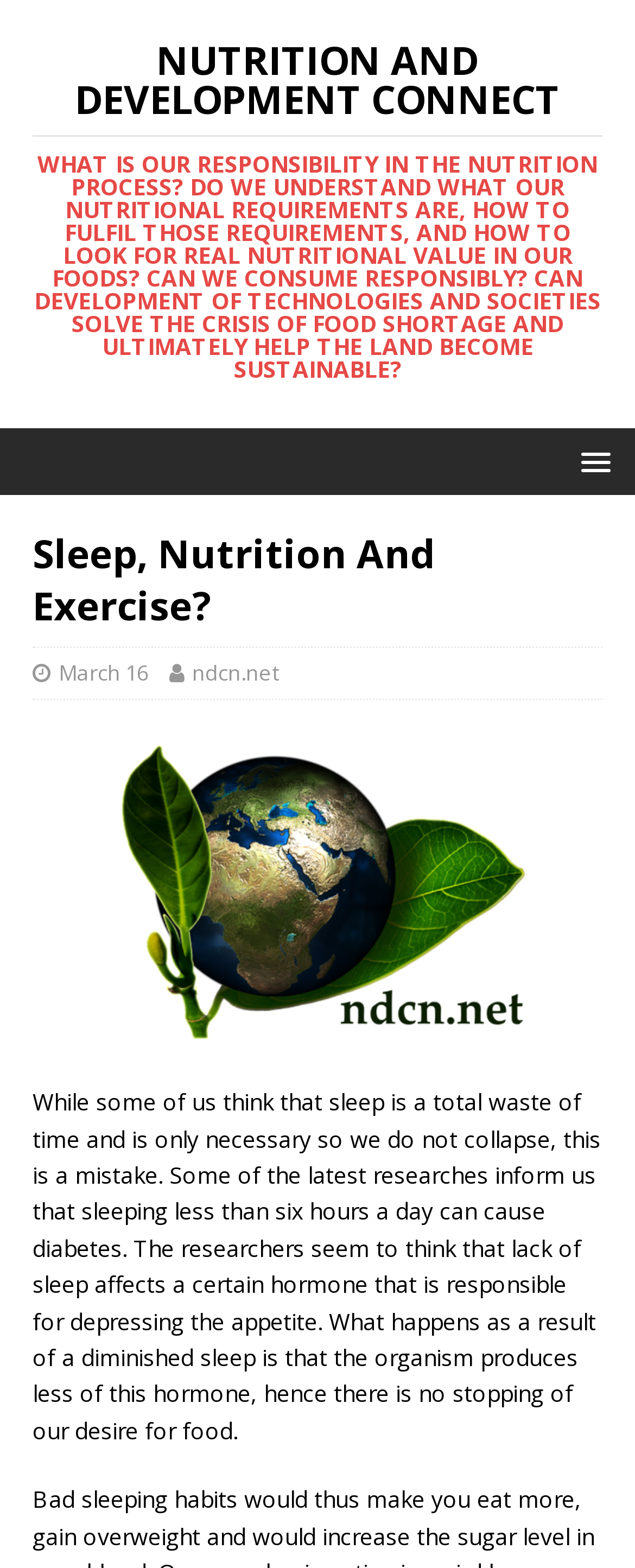Provide a one-word or short-phrase answer to the question:
What is the consequence of sleeping less than six hours a day?

Diabetes